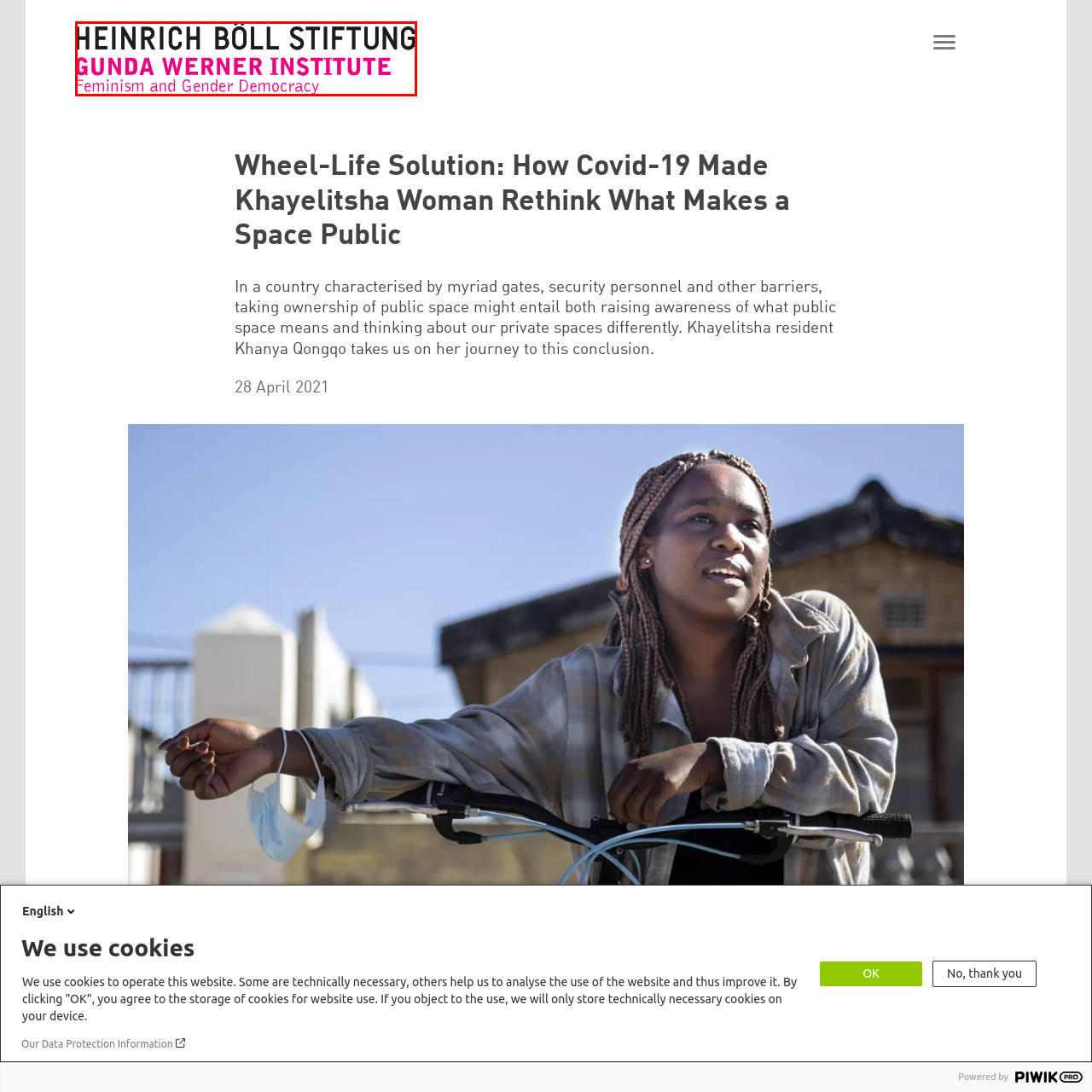Please look at the image highlighted by the red box, What is the color of the text 'GUNDA WERNER INSTITUTE' in the logo?
 Provide your answer using a single word or phrase.

Vibrant pink